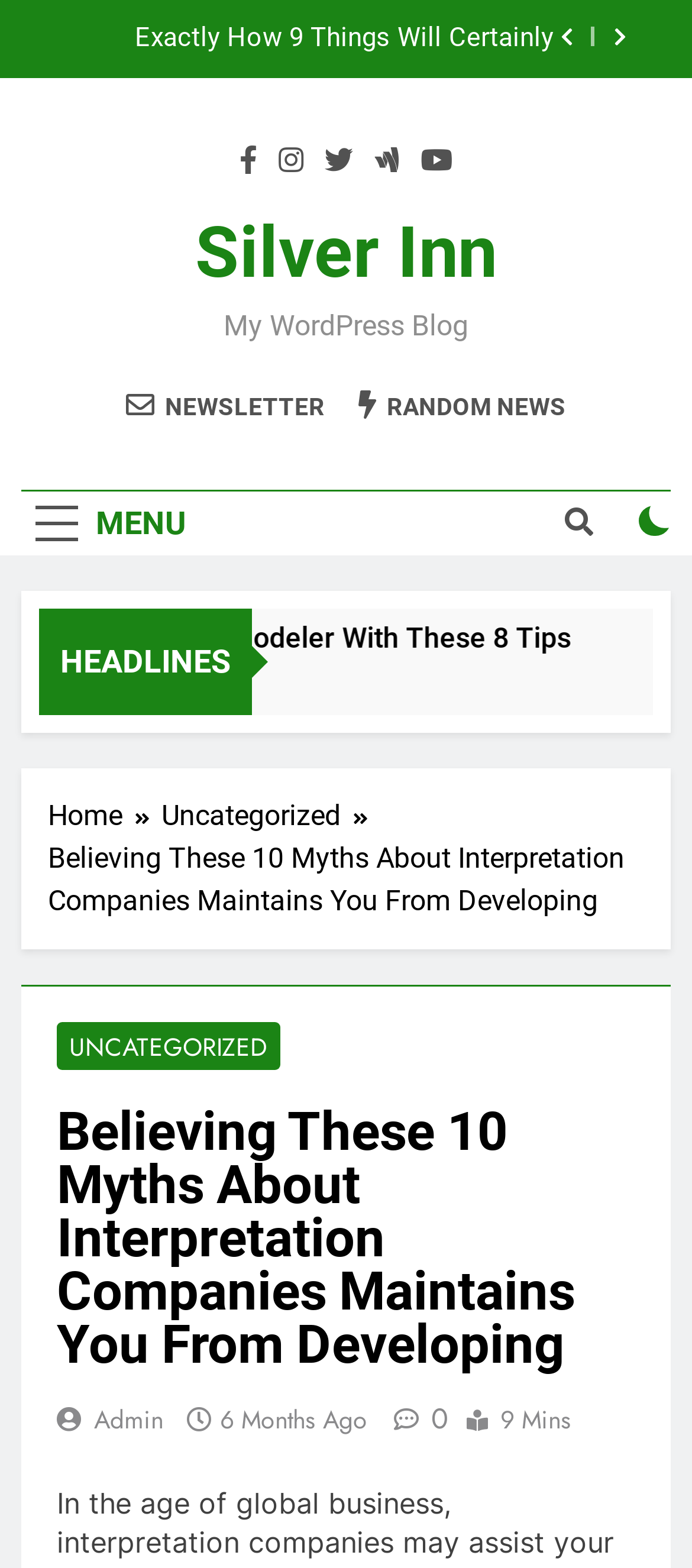Please identify the bounding box coordinates of the clickable area that will fulfill the following instruction: "Go to Master The Art Of Home Remodeler With These 8 Tips". The coordinates should be in the format of four float numbers between 0 and 1, i.e., [left, top, right, bottom].

[0.069, 0.015, 0.803, 0.035]